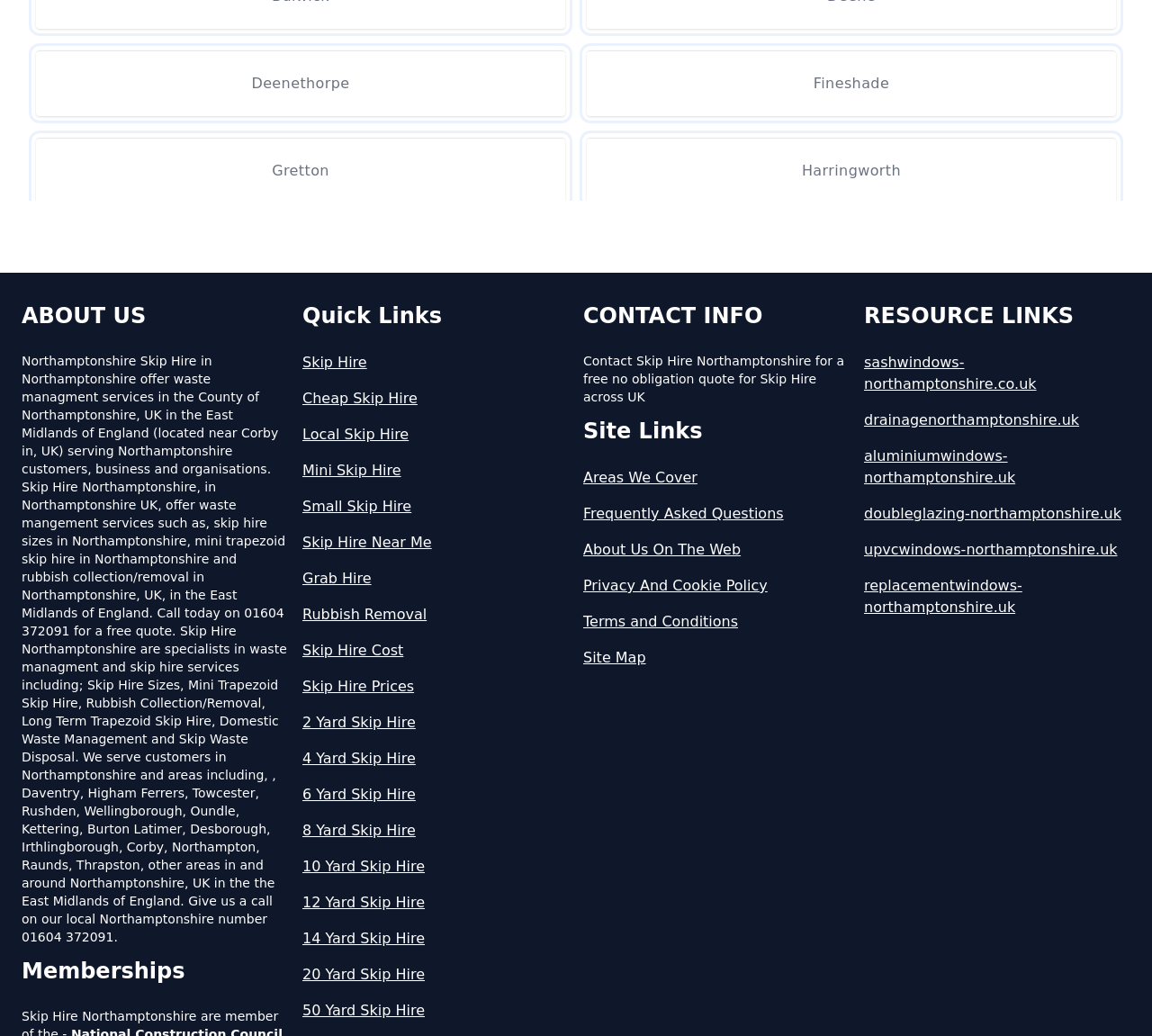Answer the question using only one word or a concise phrase: What is the purpose of the 'Quick Links' section?

To provide quick access to related pages